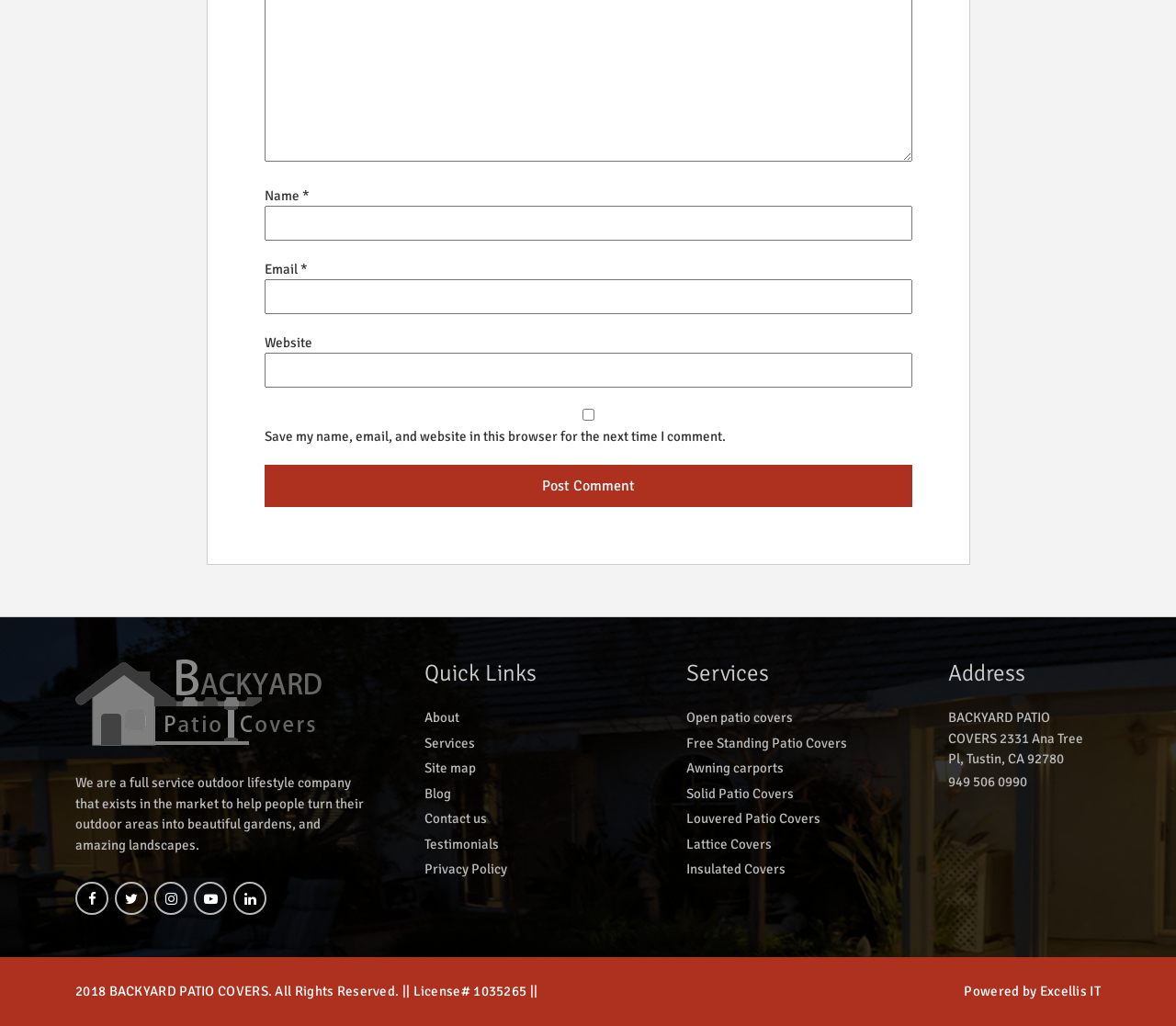Provide a brief response to the question below using one word or phrase:
What is the company's name?

BACKYARD PATIO COVERS